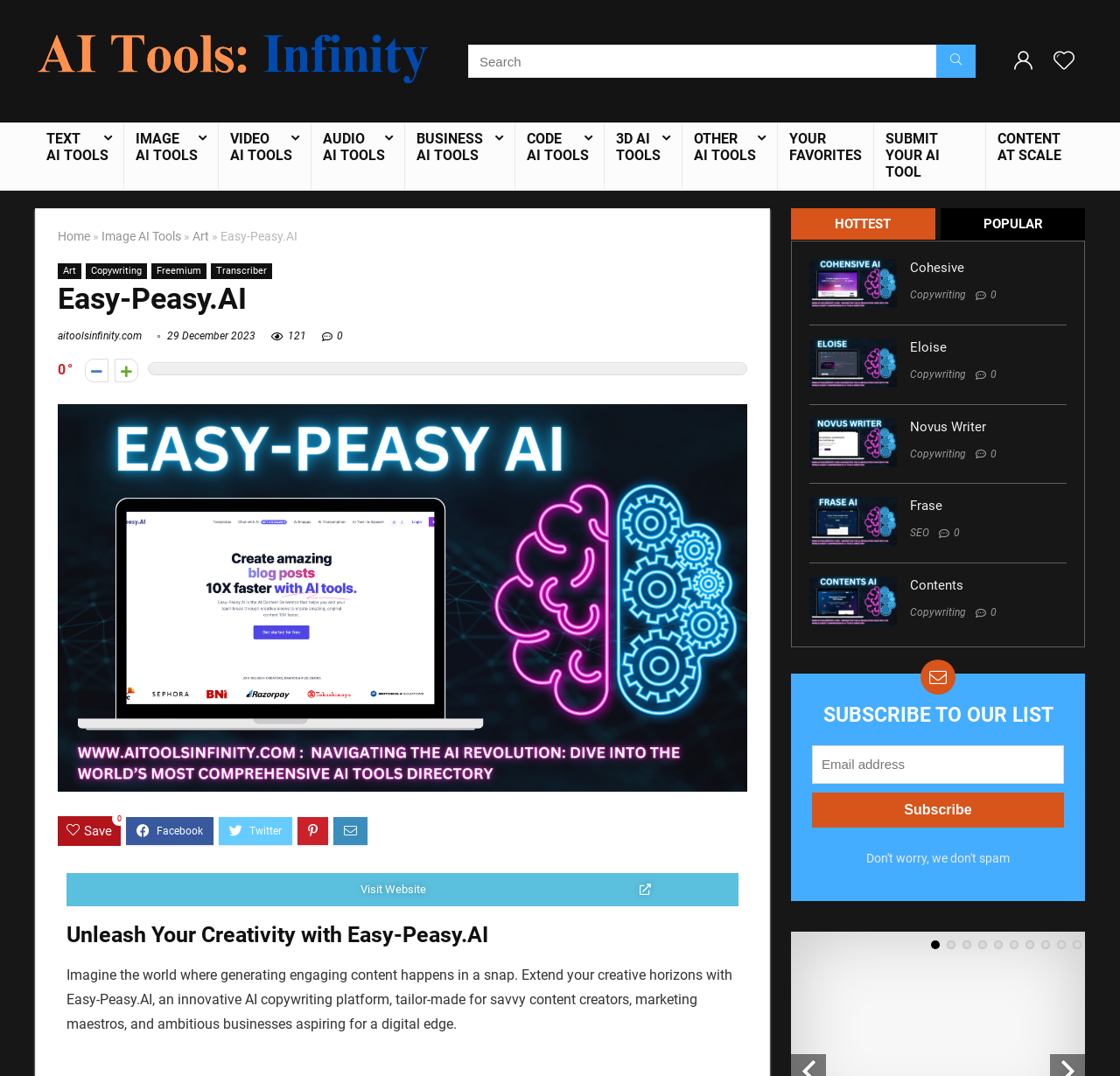Describe every aspect of the webpage comprehensively.

The webpage is for Easy-Peasy.AI, a platform that offers AI-powered content creation tools. At the top, there is a navigation bar with links to "AI Tools Infinity", "Wishlist", and other AI tool categories. Below the navigation bar, there is a search bar with a search button.

On the left side of the page, there are links to various AI tool categories, including "TEXT AI TOOLS", "IMAGE AI TOOLS", "VIDEO AI TOOLS", and more. These links are arranged vertically, with icons preceding each category name.

In the main content area, there is a heading that reads "Easy-Peasy.AI" followed by a brief description of the platform. Below this, there is a large image that showcases the platform's features, including AI copywriting templates, image generation, and transcription.

Further down the page, there are three sections, each featuring a different AI-powered content creation tool. These sections include images, headings, and brief descriptions of each tool, as well as links to learn more. The tools featured are Cohesive, Eloise, and Novus Writer.

On the right side of the page, there are two columns of links. The top column includes links to "HOTTEST" and "POPULAR" content, while the bottom column includes links to various AI tool categories.

At the bottom of the page, there is a call-to-action to subscribe to the platform's list, as well as a link to visit the website. Overall, the webpage is designed to showcase the features and benefits of Easy-Peasy.AI's AI-powered content creation tools.